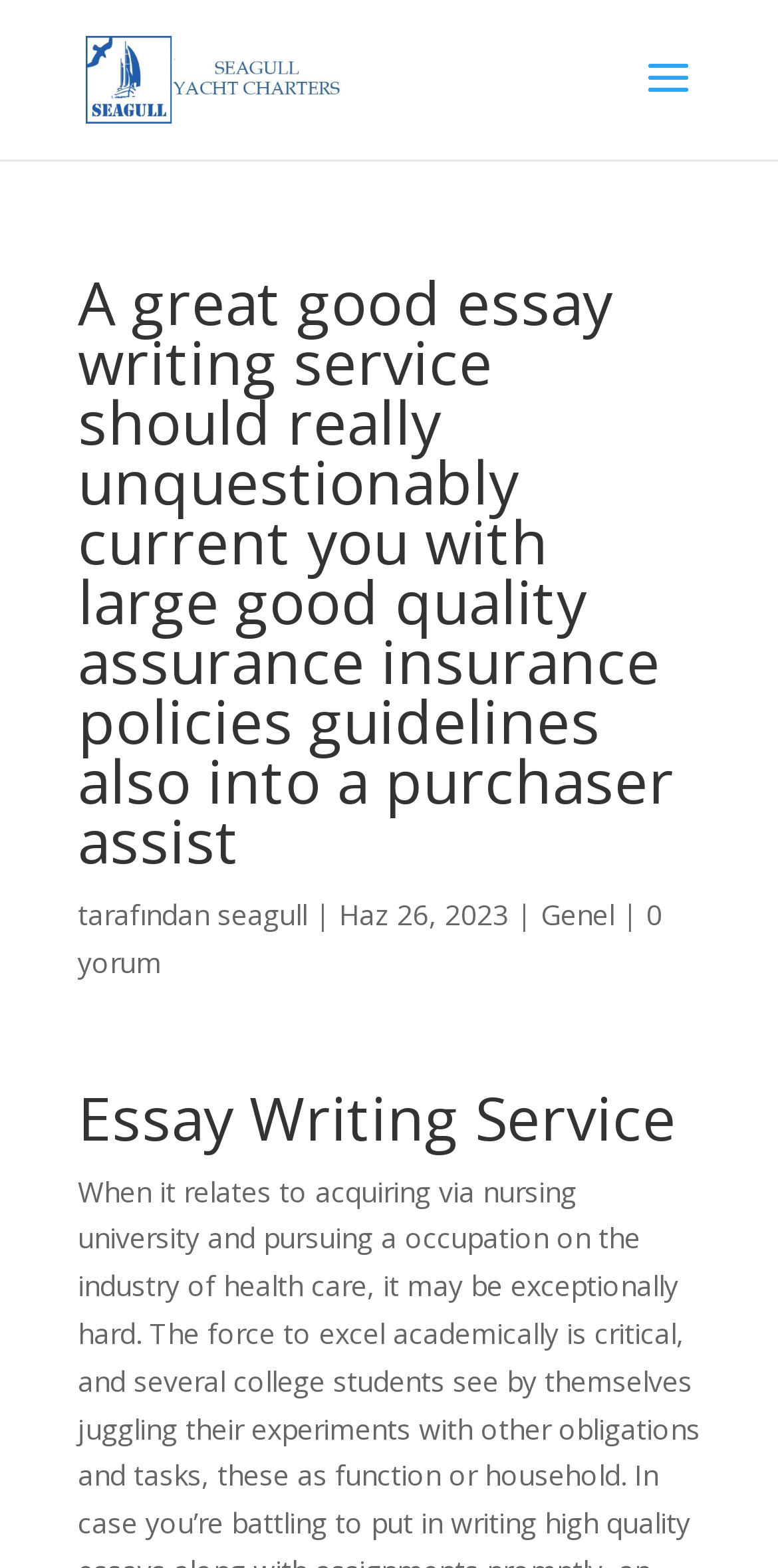Identify and provide the main heading of the webpage.

A great good essay writing service should really unquestionably current you with large good quality assurance insurance policies guidelines also into a purchaser assist